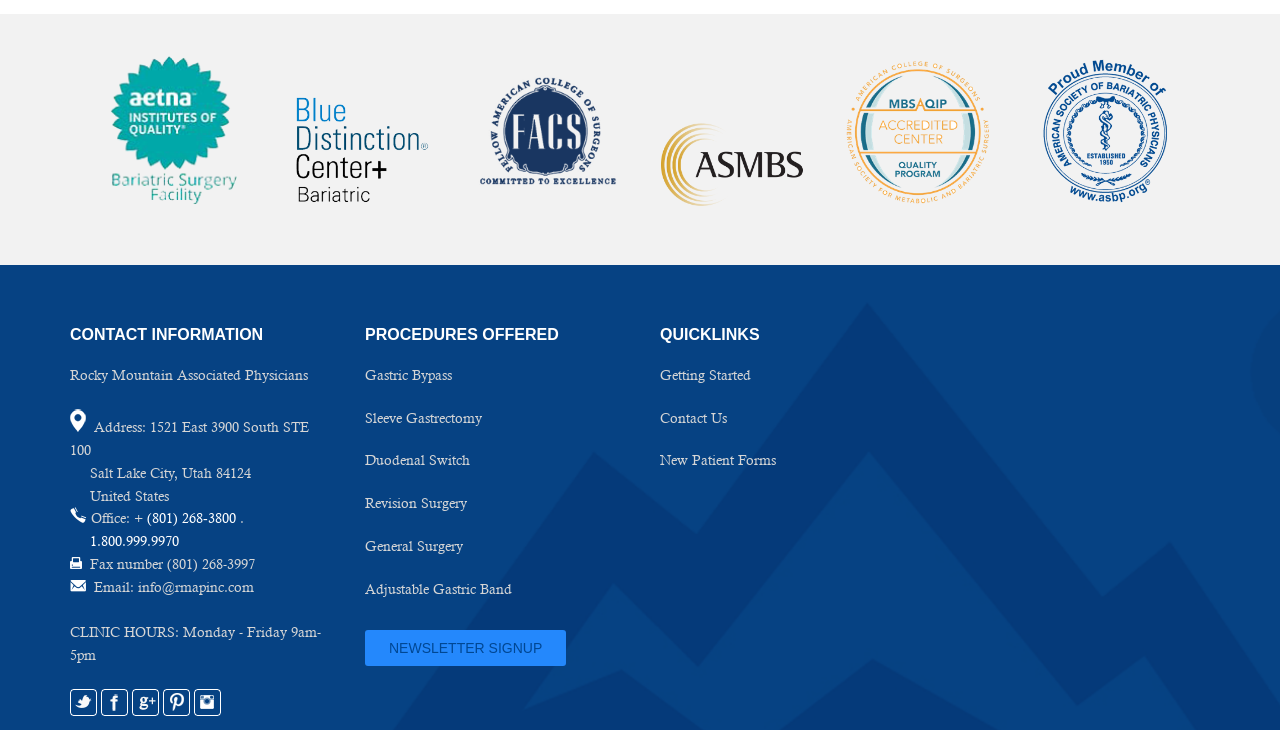Using the given description, provide the bounding box coordinates formatted as (top-left x, top-left y, bottom-right x, bottom-right y), with all values being floating point numbers between 0 and 1. Description: Pall

None